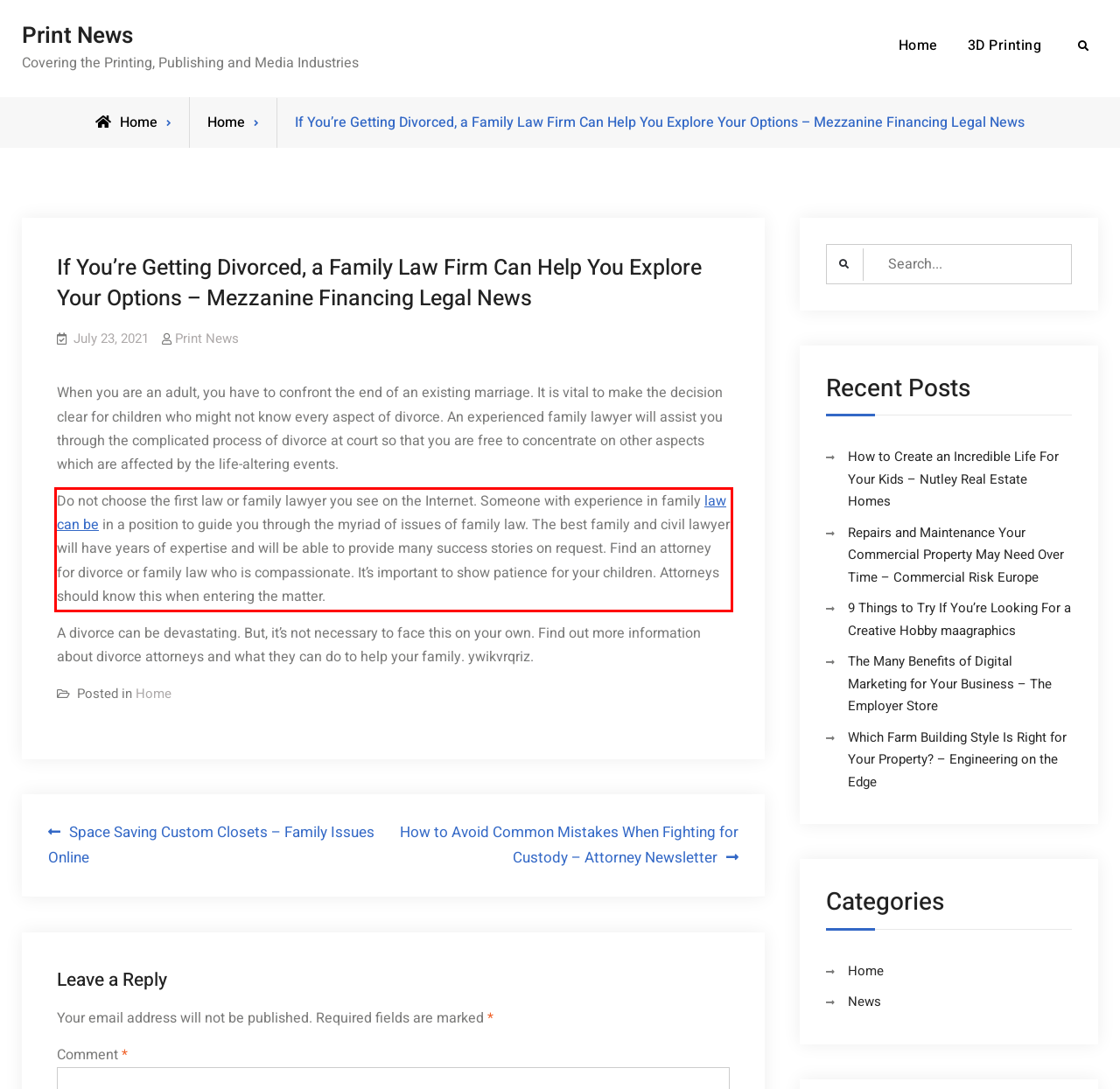From the screenshot of the webpage, locate the red bounding box and extract the text contained within that area.

Do not choose the first law or family lawyer you see on the Internet. Someone with experience in family law can be in a position to guide you through the myriad of issues of family law. The best family and civil lawyer will have years of expertise and will be able to provide many success stories on request. Find an attorney for divorce or family law who is compassionate. It’s important to show patience for your children. Attorneys should know this when entering the matter.